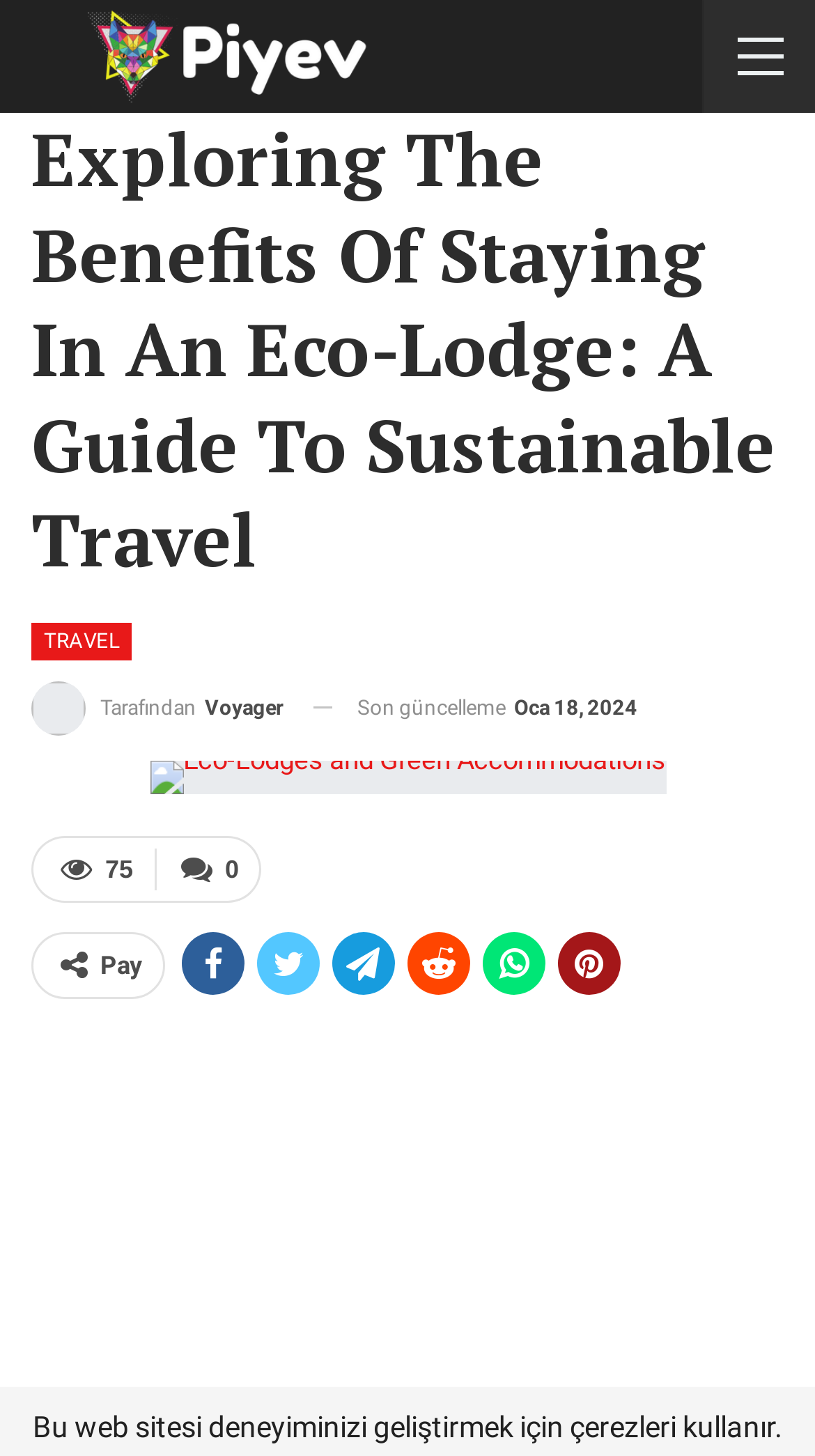How many comments does the article have?
Using the information from the image, give a concise answer in one word or a short phrase.

0